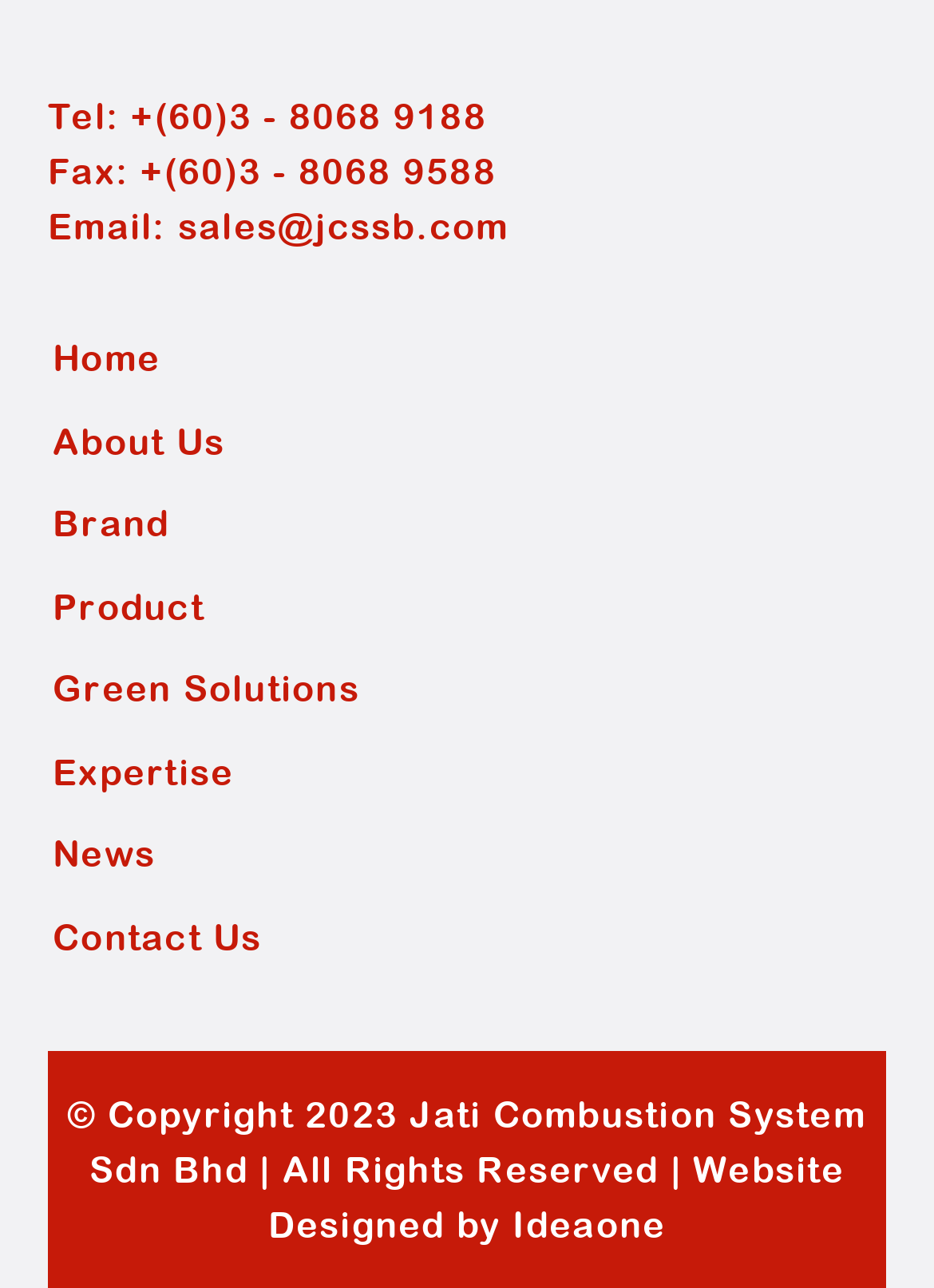Please identify the bounding box coordinates of the element that needs to be clicked to perform the following instruction: "Visit the 'About Us' page".

[0.056, 0.326, 0.241, 0.358]